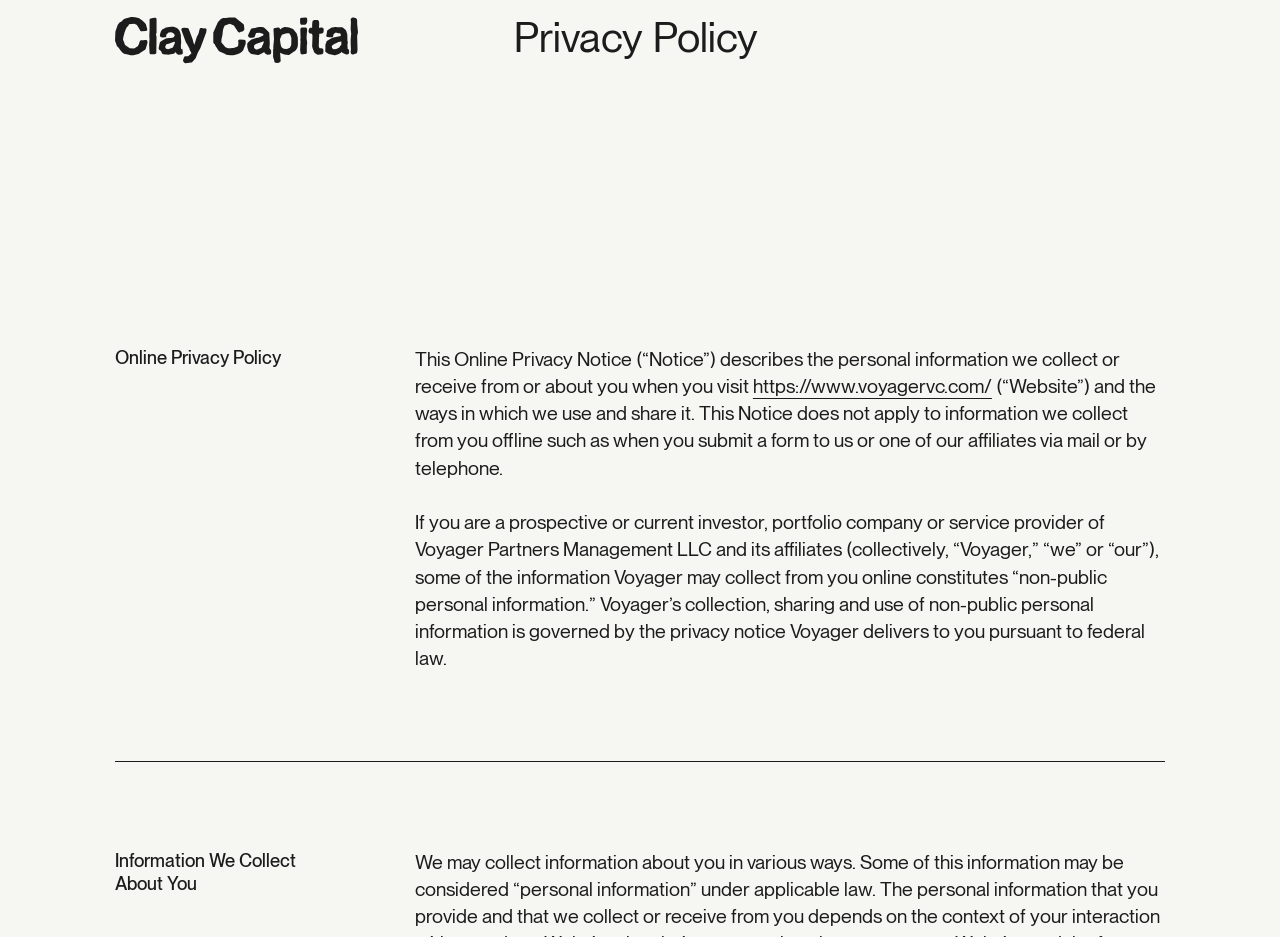Give a succinct answer to this question in a single word or phrase: 
What type of information is collected by Voyager?

Personal information